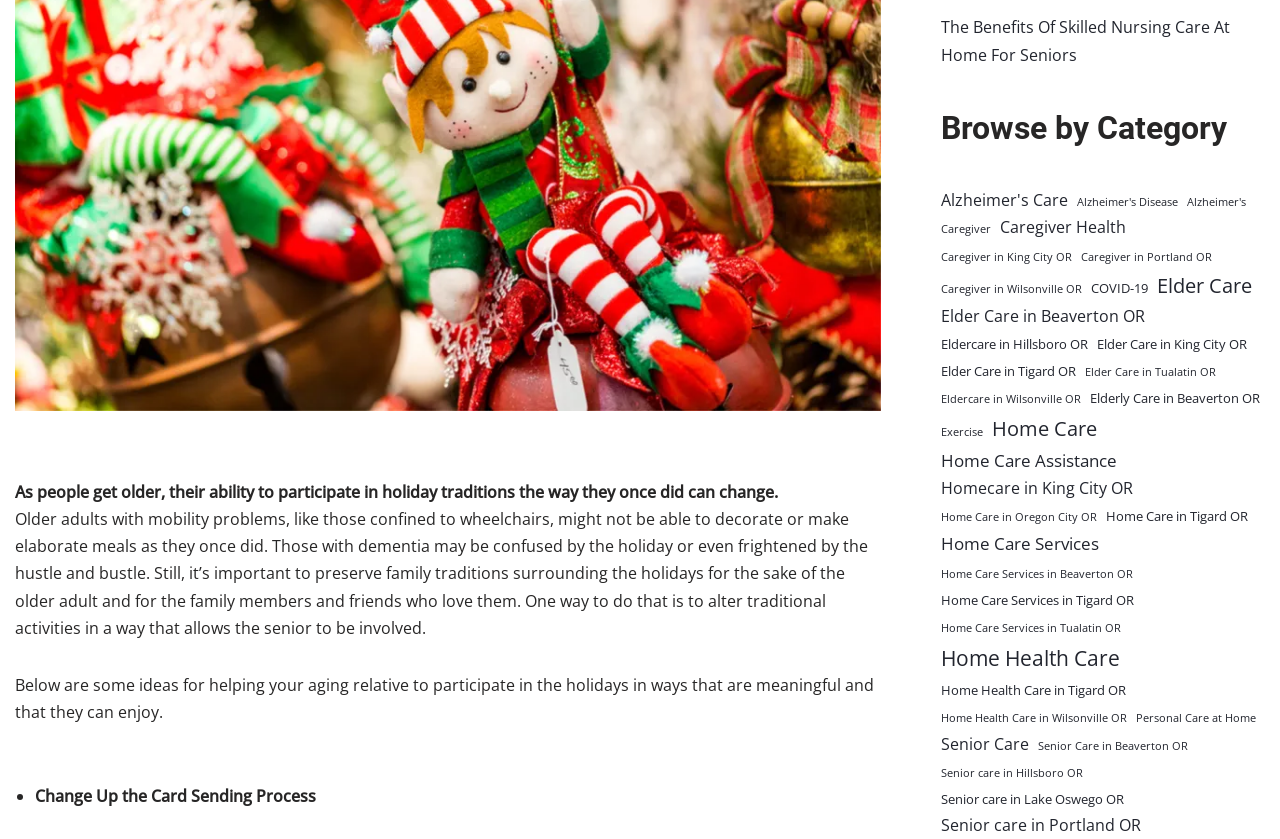Identify the bounding box coordinates for the UI element described as: "Caregiver in King City OR". The coordinates should be provided as four floats between 0 and 1: [left, top, right, bottom].

[0.735, 0.295, 0.838, 0.317]